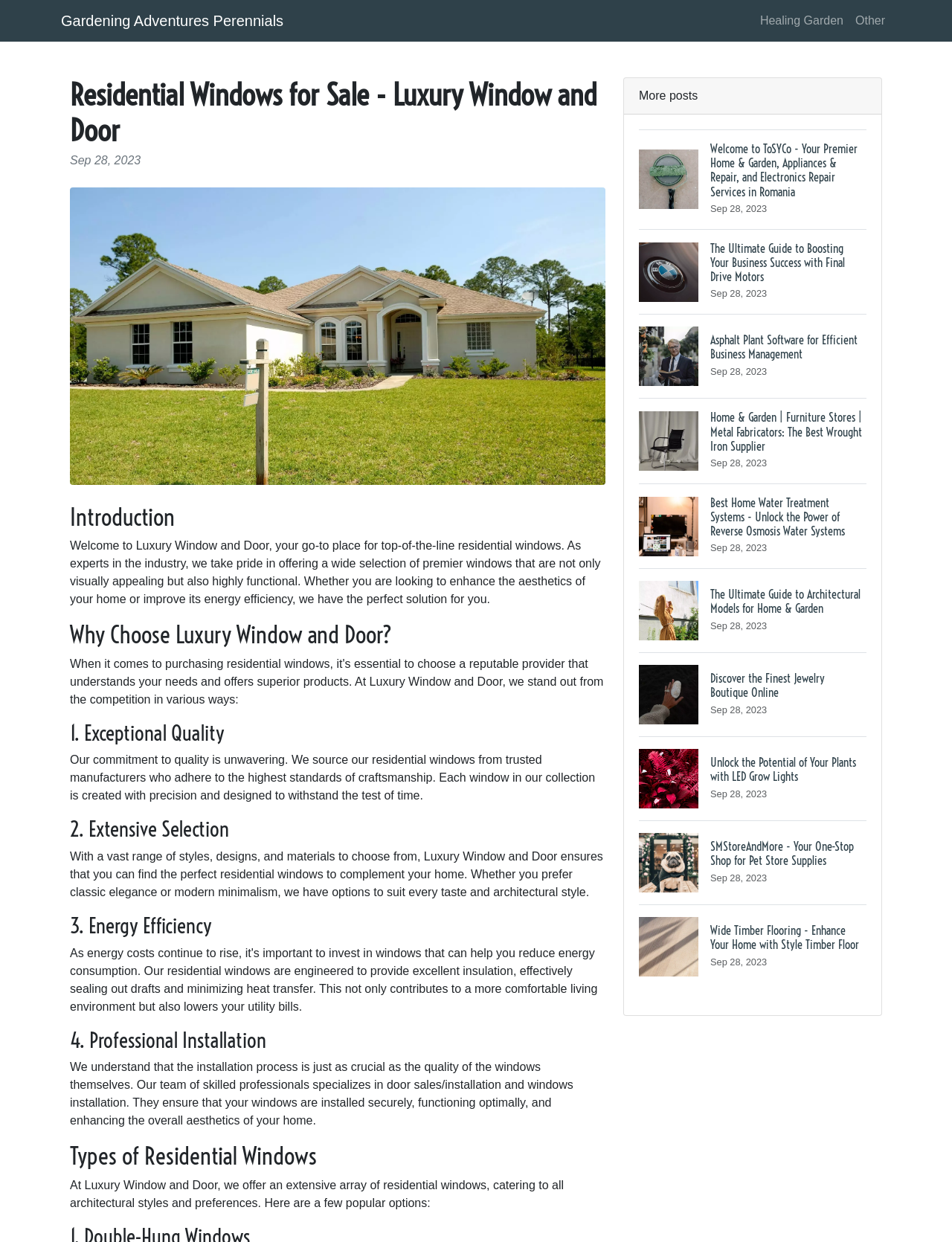Please find and provide the title of the webpage.

Residential Windows for Sale - Luxury Window and Door